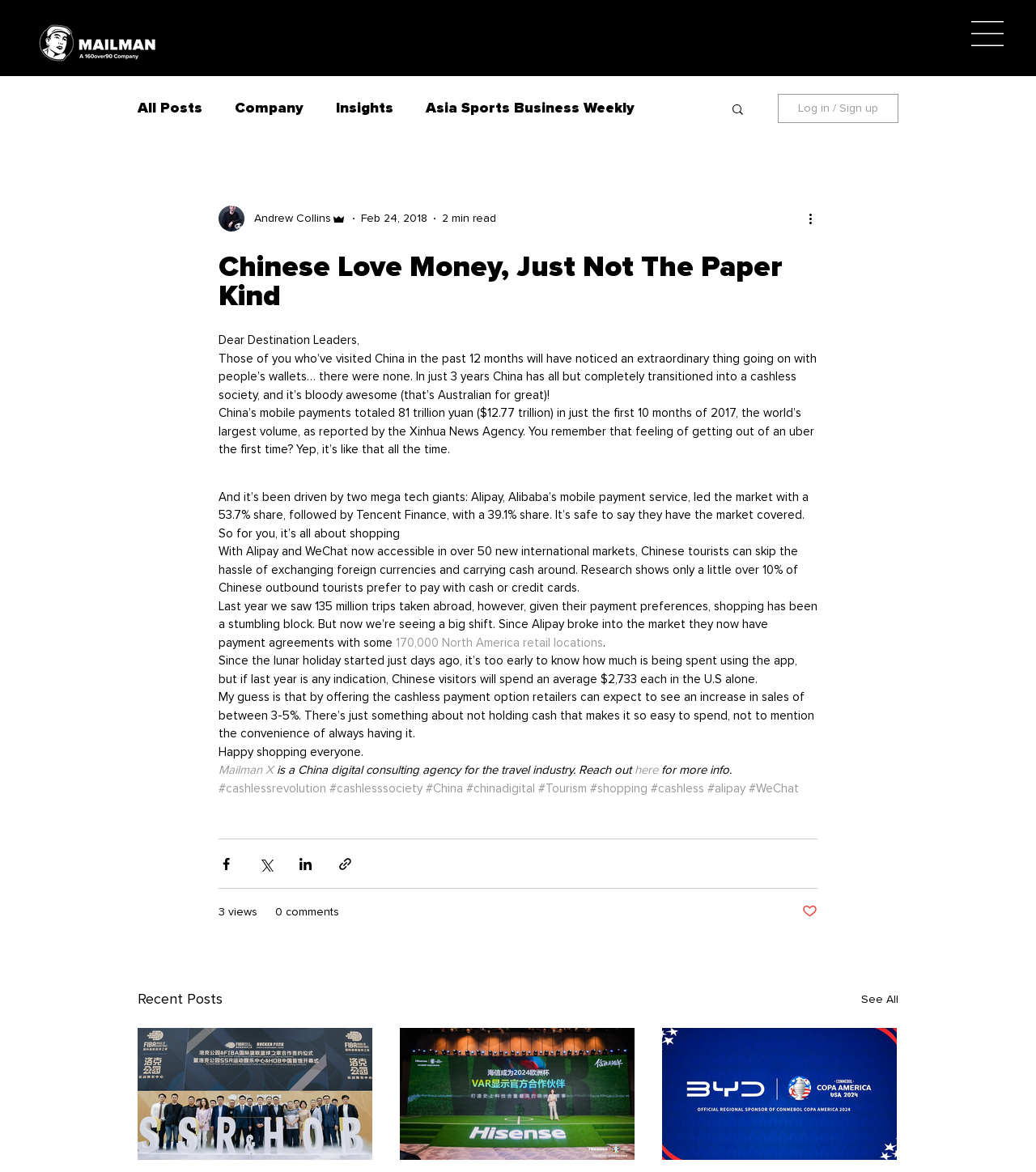What is the author's name?
Based on the visual content, answer with a single word or a brief phrase.

Andrew Collins